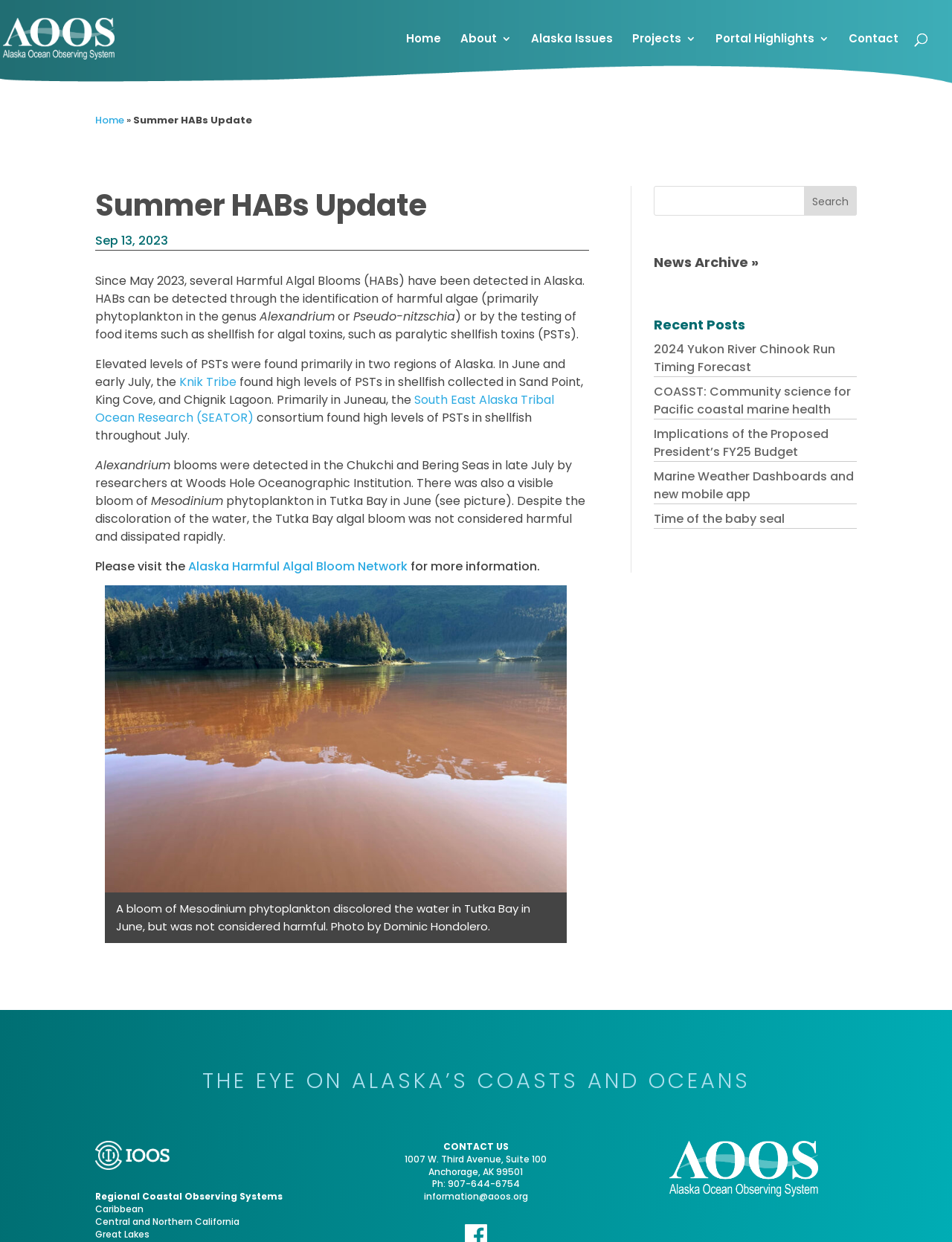Write a detailed summary of the webpage, including text, images, and layout.

The webpage is about the Alaska Ocean Observing System (AOOS), which is seeking proposals for projects aimed at improving coastal resilience. The page has a navigation menu at the top with links to "Home", "About", "Alaska Issues", "Projects", "Portal Highlights", and "Contact". Below the navigation menu, there is a main content area with a heading "Summer HABs Update" and a subheading "Sep 13, 2023".

The main content area is divided into several sections. The first section discusses Harmful Algal Blooms (HABs) in Alaska, including the detection of HABs through the identification of harmful algae and the testing of food items for algal toxins. There are several paragraphs of text describing the elevated levels of PSTs found in two regions of Alaska, with links to the "Knik Tribe" and "South East Alaska Tribal Ocean Research (SEATOR)".

Below this section, there is an image of a bloom of Mesodinium phytoplankton in Tutka Bay, with a caption describing the image. The image is accompanied by a paragraph of text discussing the bloom.

To the right of the main content area, there is a search box with a label "Search for:" and a button to submit the search query. Below the search box, there are headings for "News Archive" and "Recent Posts", with links to several news articles.

At the bottom of the page, there is a section with a heading "THE EYE ON ALASKA’S COASTS AND OCEANS" and a link to a regional coastal observing system. There is also a section with contact information for AOOS, including an address, phone number, and email address.

Throughout the page, there are several images, including the AOOS logo at the top and an image of a baby seal in the "Recent Posts" section.